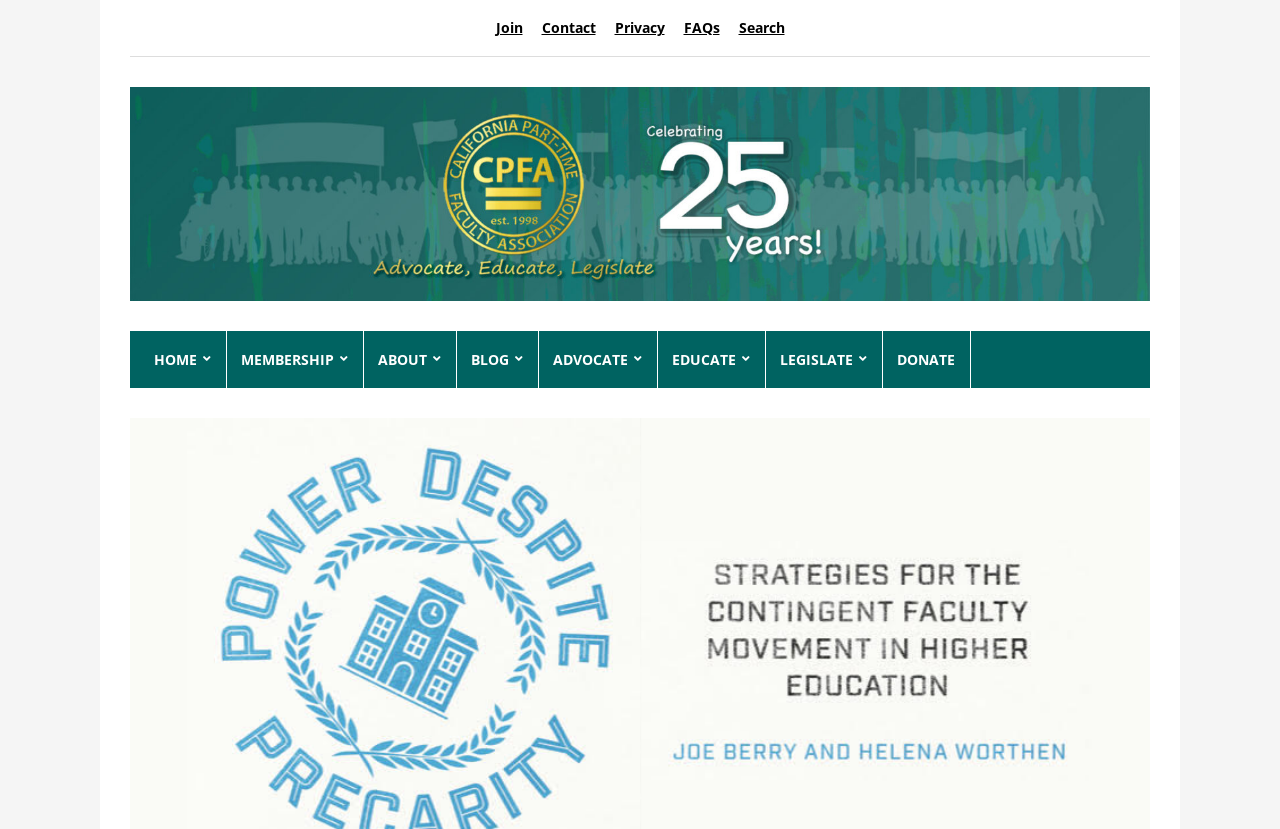Based on what you see in the screenshot, provide a thorough answer to this question: What is the purpose of the 'Join' link?

The 'Join' link is located at the top of the webpage, suggesting it's a prominent feature. Its purpose is likely to allow visitors to become members of the CPFA Forum and Blog, possibly to access exclusive content or participate in discussions.